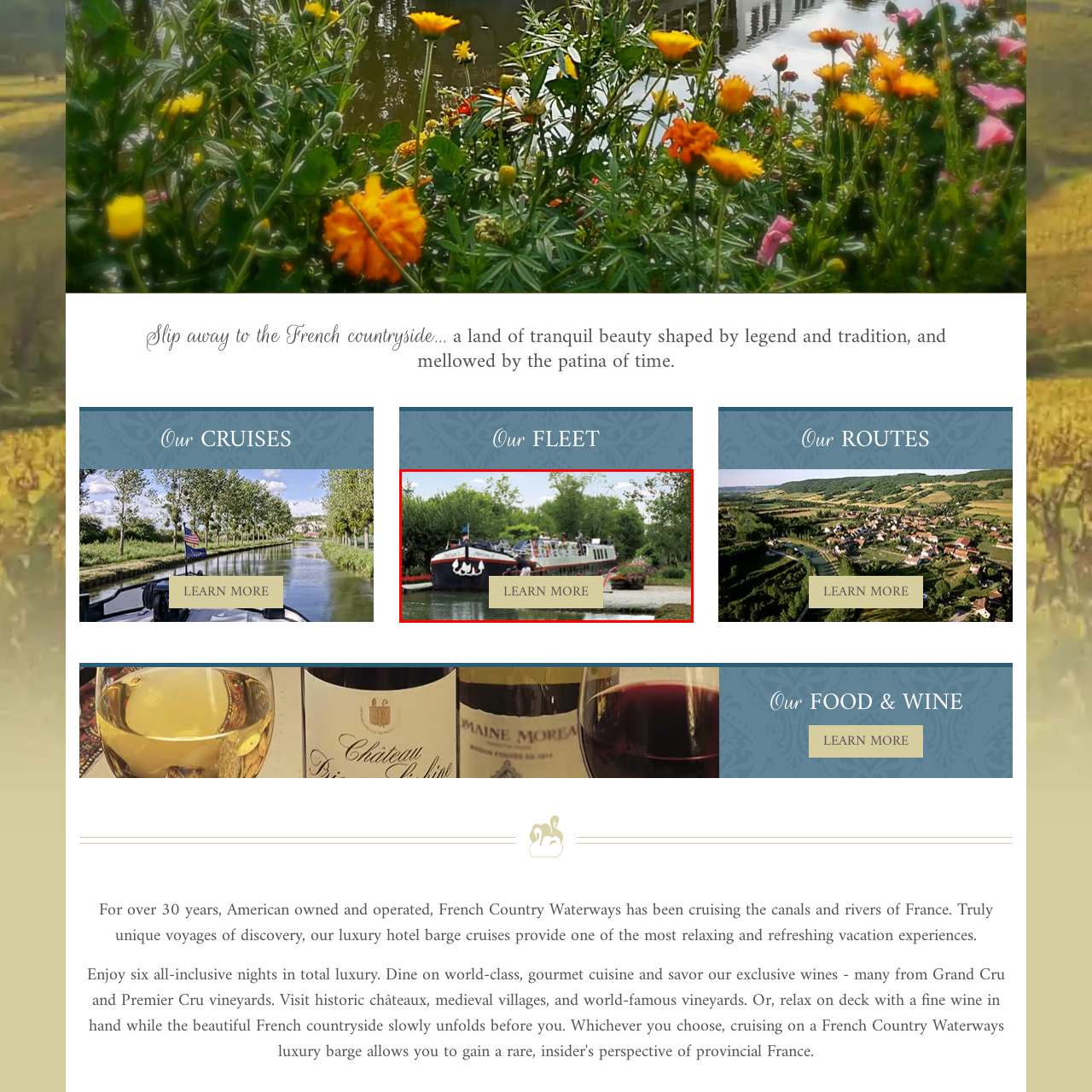Elaborate on the contents of the image marked by the red border.

This inviting image showcases a picturesque scene of a luxury hotel barge gracefully docked in the lush, green surroundings of the French countryside. Sunlight filters through the trees, illuminating the vibrant plants and flowers that frame the picturesque canal. The barge, designed for comfort and relaxation, highlights the essence of tranquil river cruising in France. Prominently displayed in the foreground is a button reading "LEARN MORE," inviting viewers to explore additional information about the unique voyages offered by French Country Waterways, renowned for providing exceptional and memorable travel experiences along France's scenic waterways.